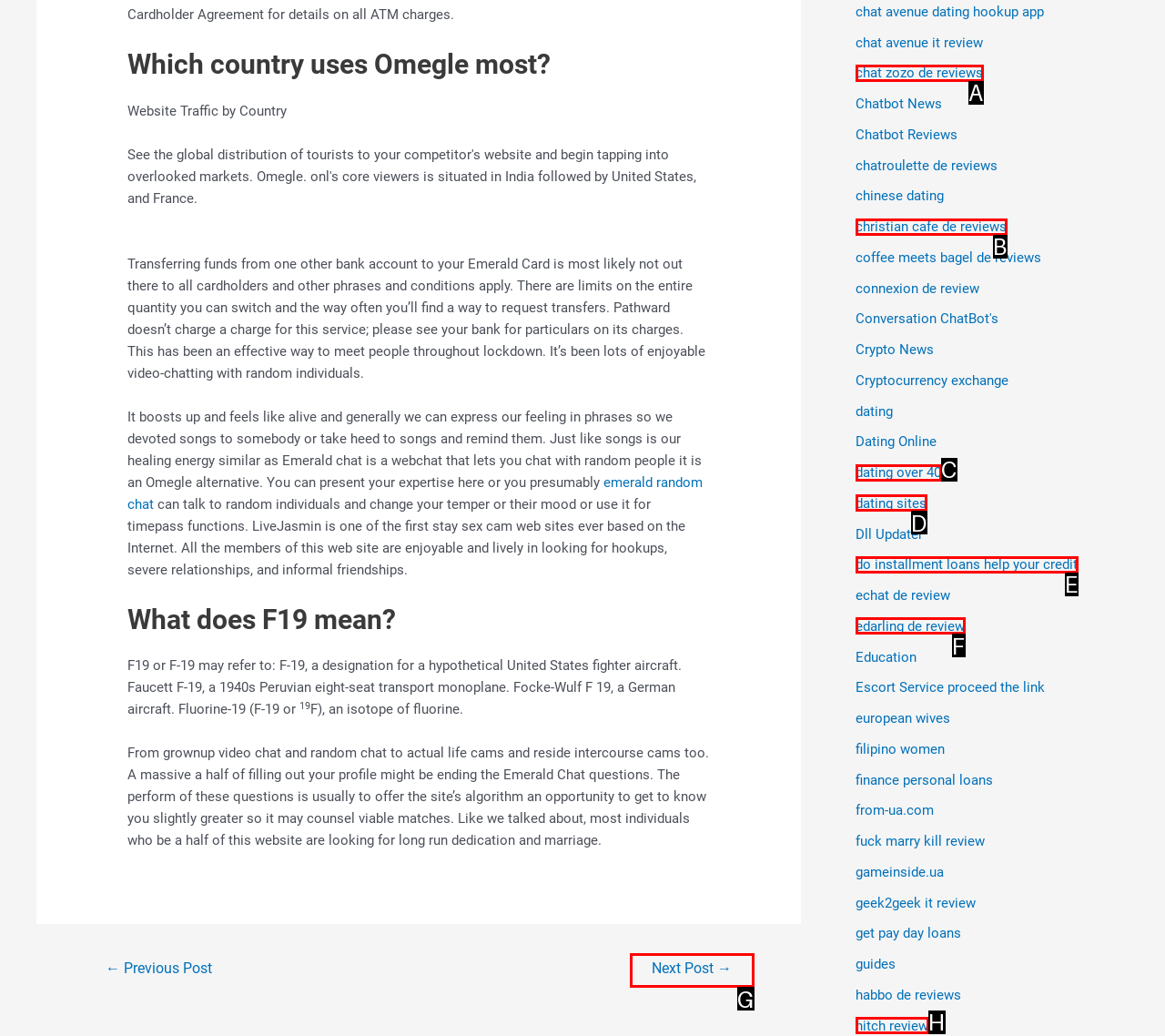Select the correct option based on the description: edarling de review
Answer directly with the option’s letter.

F